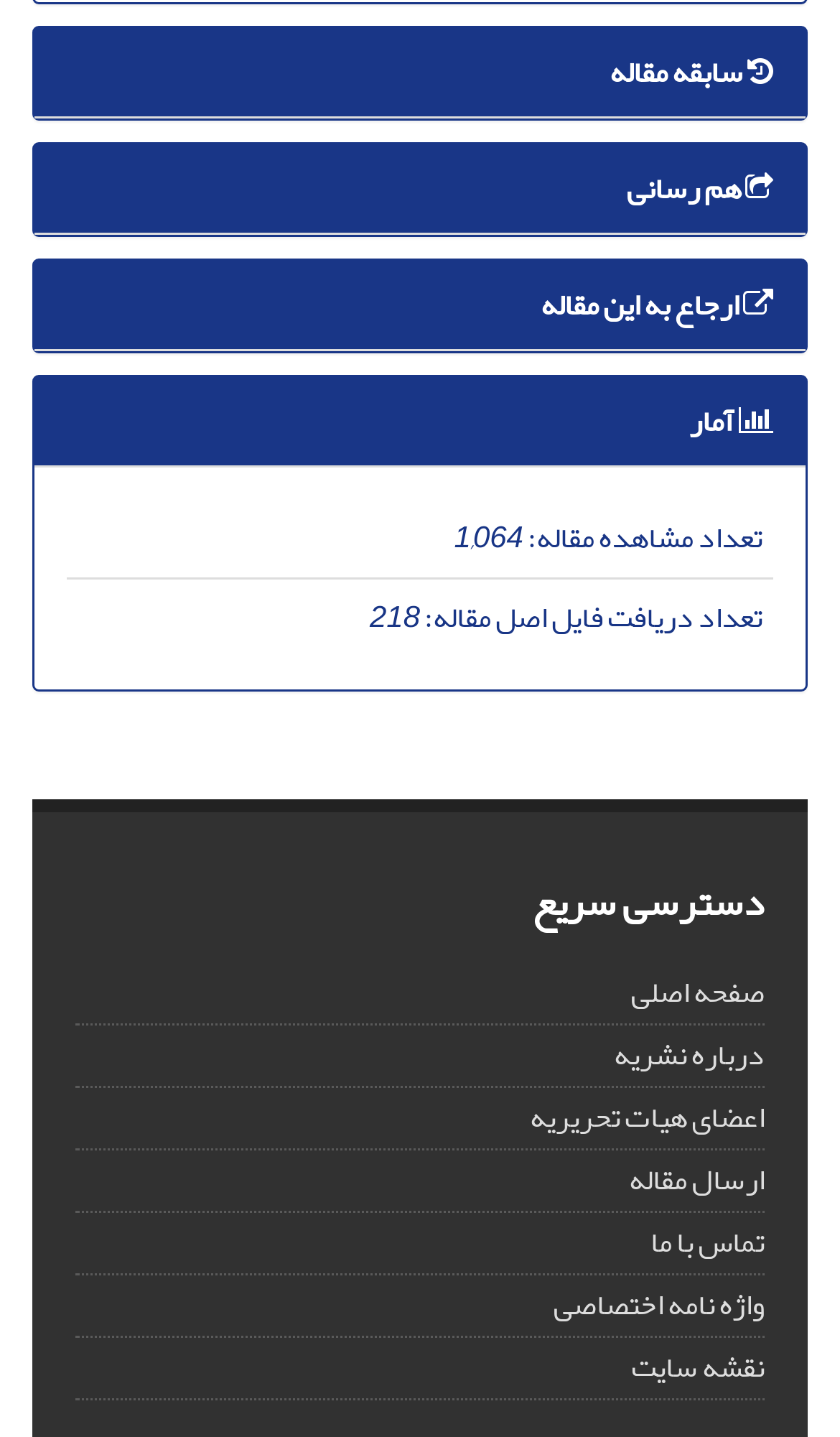Can you determine the bounding box coordinates of the area that needs to be clicked to fulfill the following instruction: "go to homepage"?

[0.751, 0.67, 0.91, 0.711]